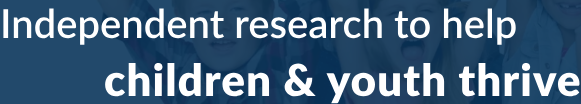What is the tone of the background?
Look at the screenshot and give a one-word or phrase answer.

Visually engaging and positive